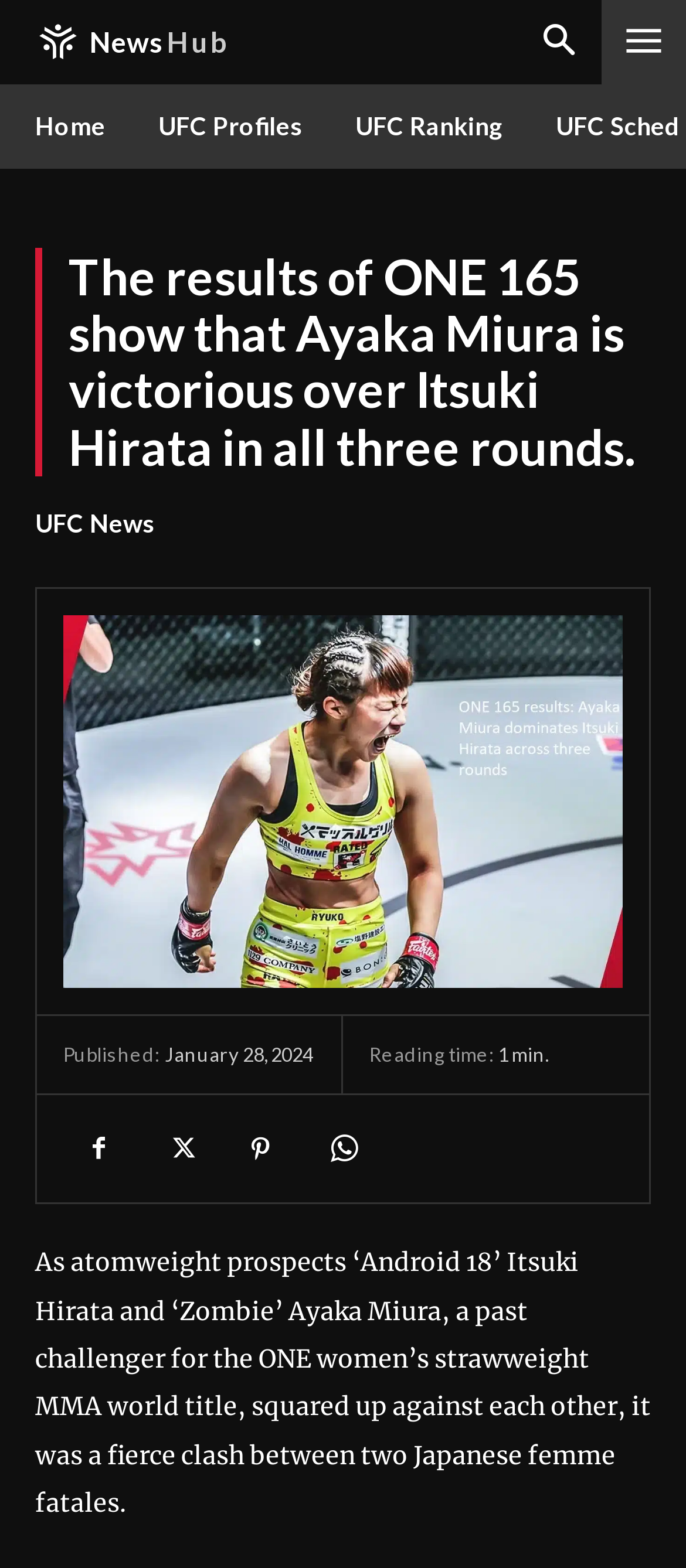Who won the fight between Ayaka Miura and Itsuki Hirata?
Identify the answer in the screenshot and reply with a single word or phrase.

Ayaka Miura